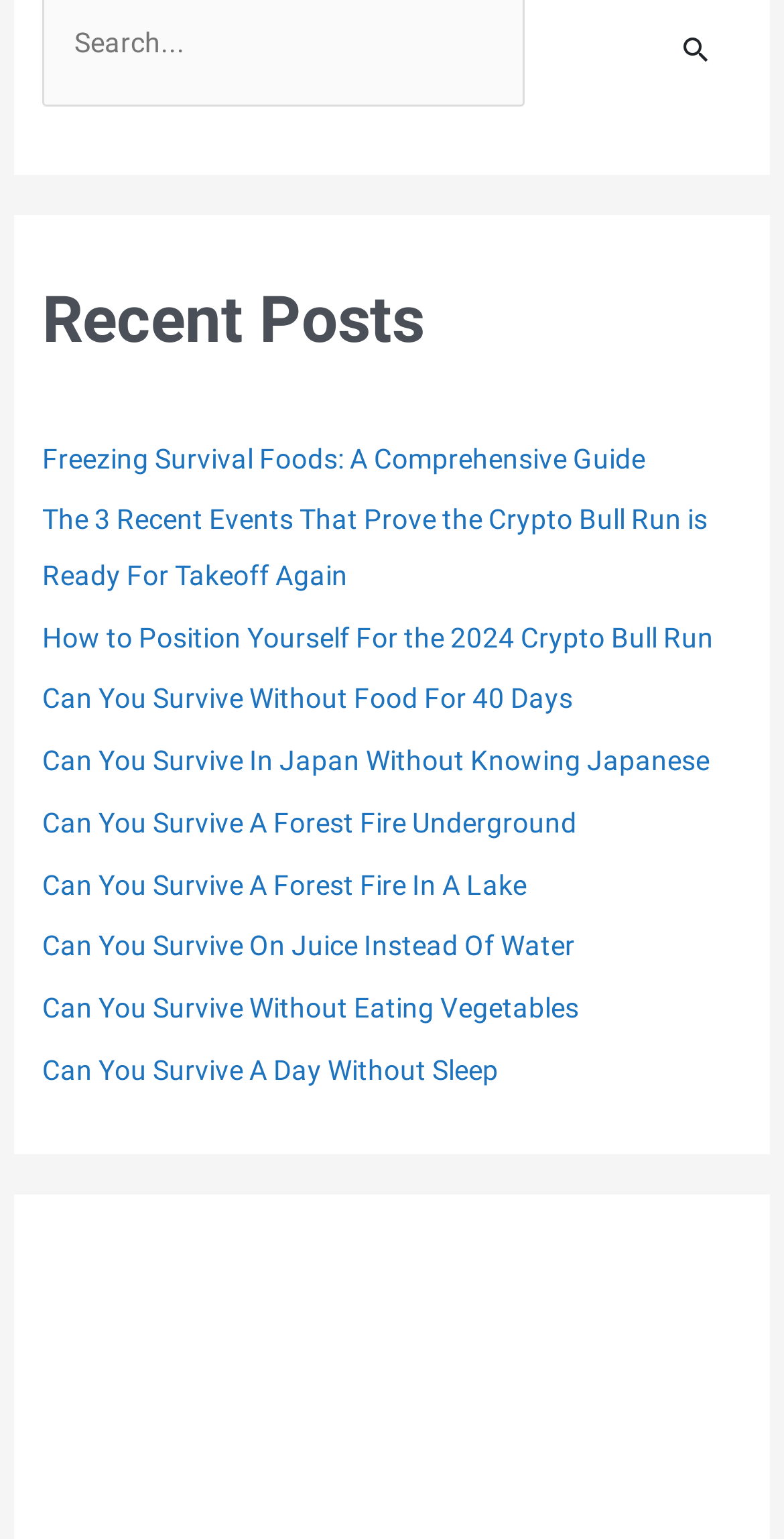What is the title of the first recent post?
Please answer using one word or phrase, based on the screenshot.

Freezing Survival Foods: A Comprehensive Guide